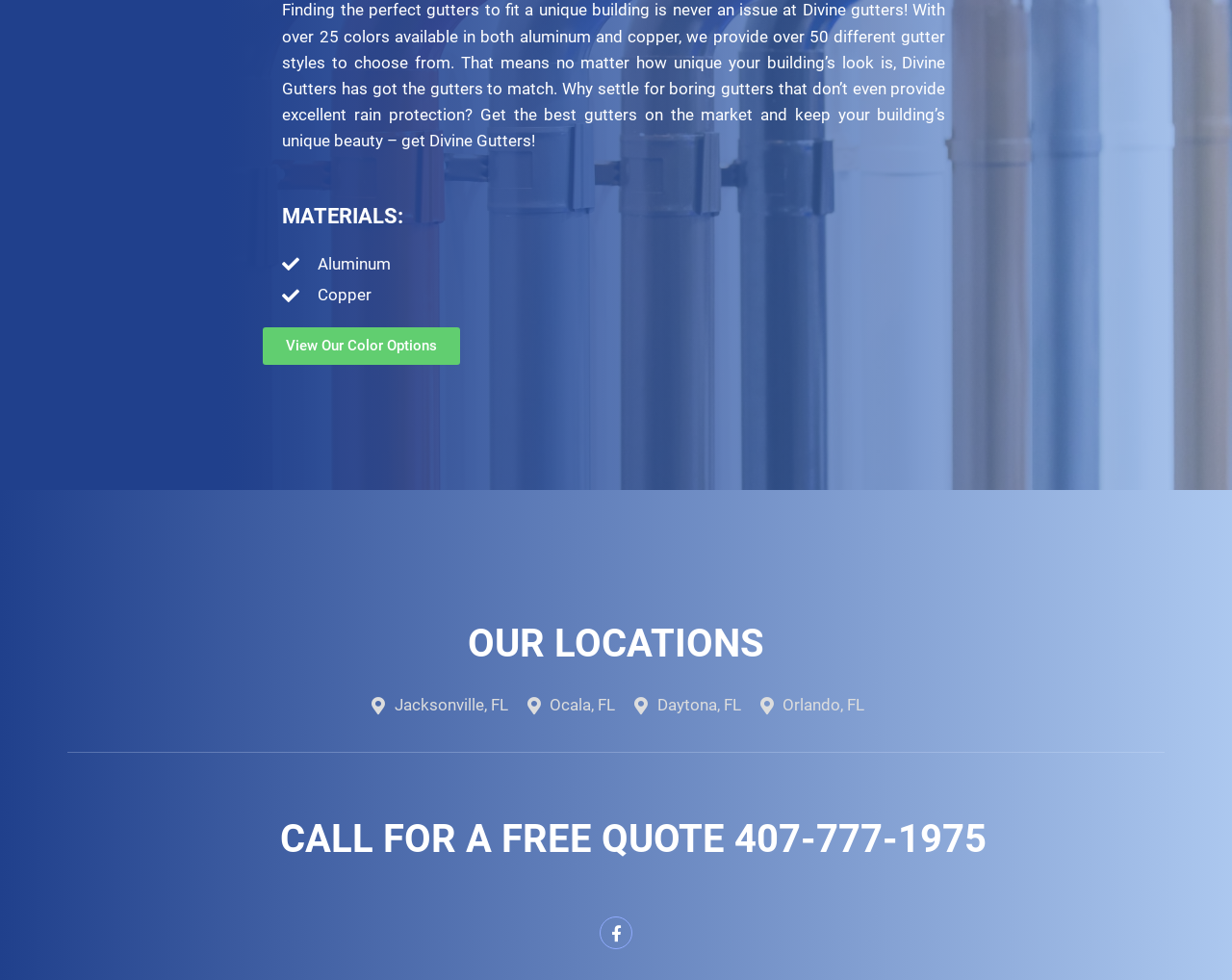Locate the UI element described by Orlando, FL in the provided webpage screenshot. Return the bounding box coordinates in the format (top-left x, top-left y, bottom-right x, bottom-right y), ensuring all values are between 0 and 1.

[0.614, 0.706, 0.702, 0.733]